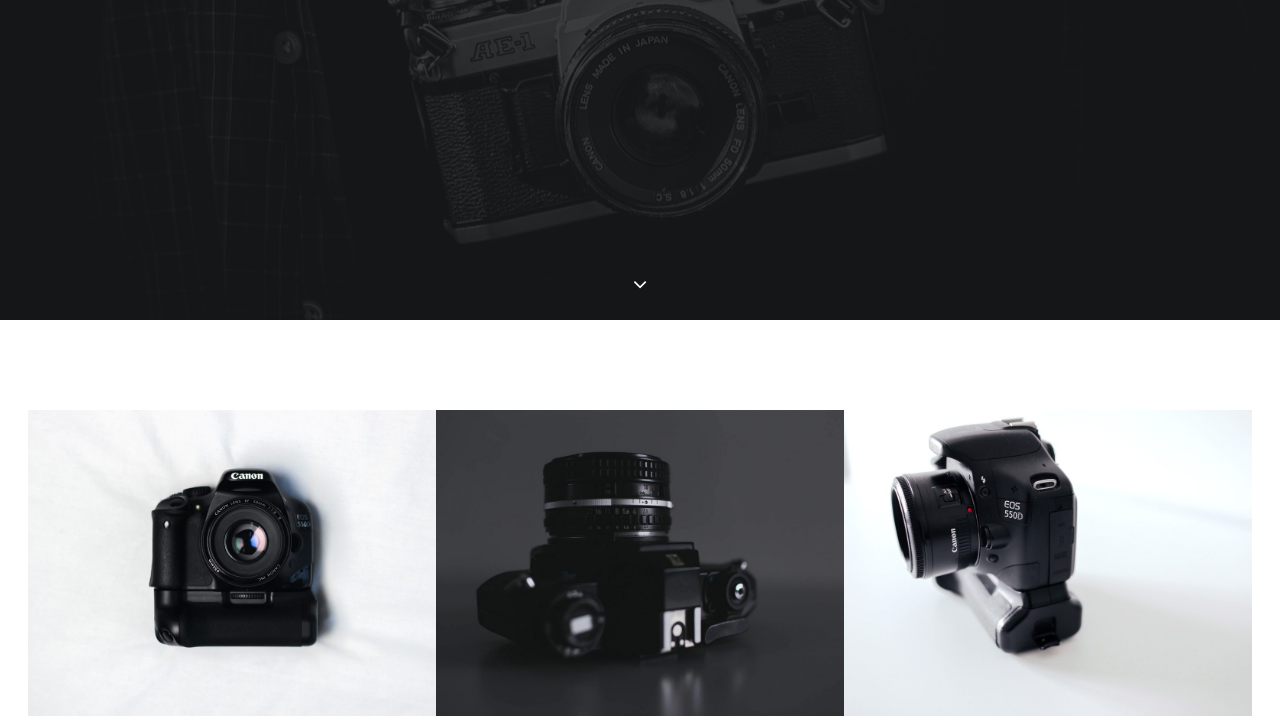Identify the bounding box of the HTML element described as: "parent_node: SEARCH name="s"".

None